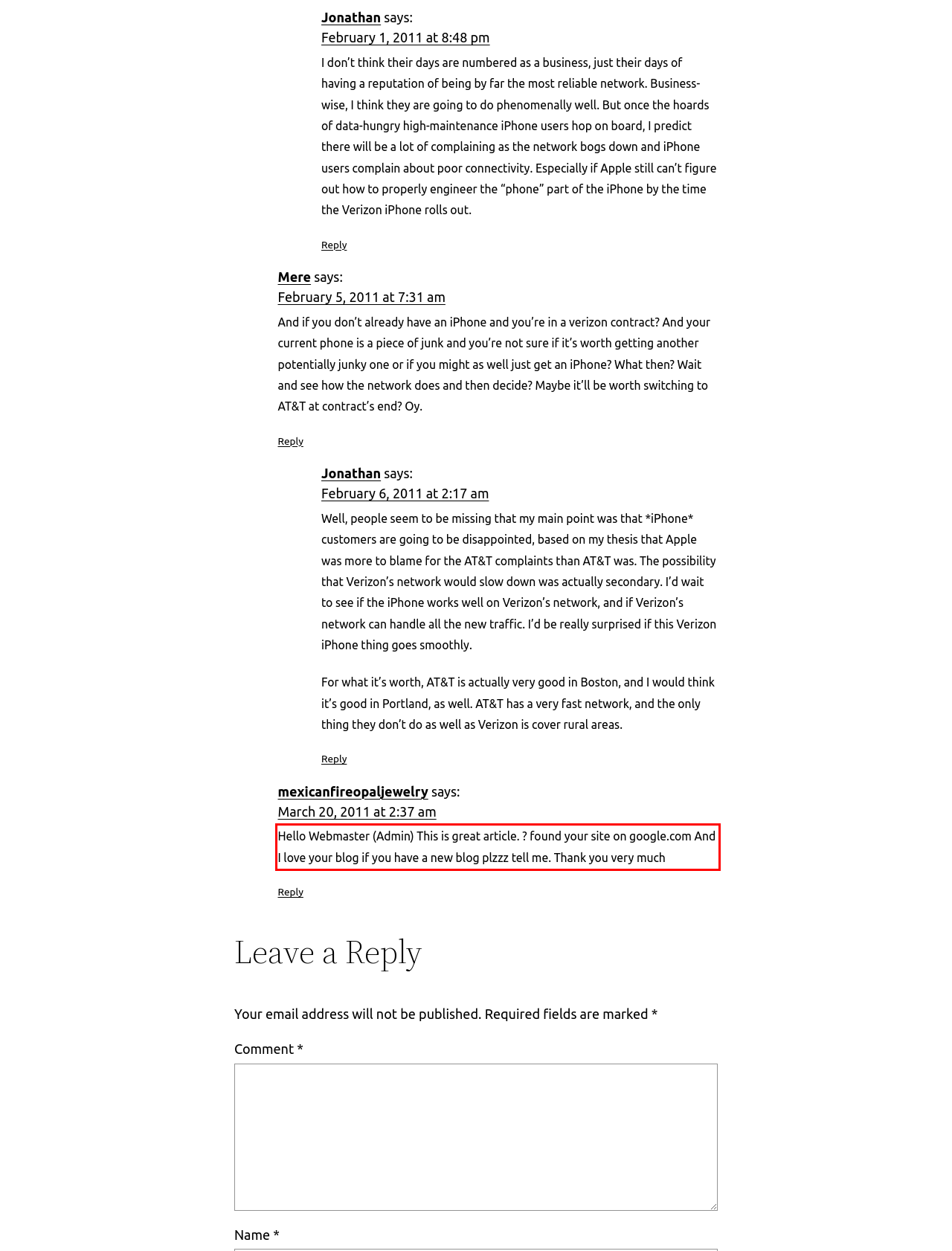Please examine the screenshot of the webpage and read the text present within the red rectangle bounding box.

Hello Webmaster (Admin) This is great article. ? found your site on google.com And I love your blog if you have a new blog plzzz tell me. Thank you very much